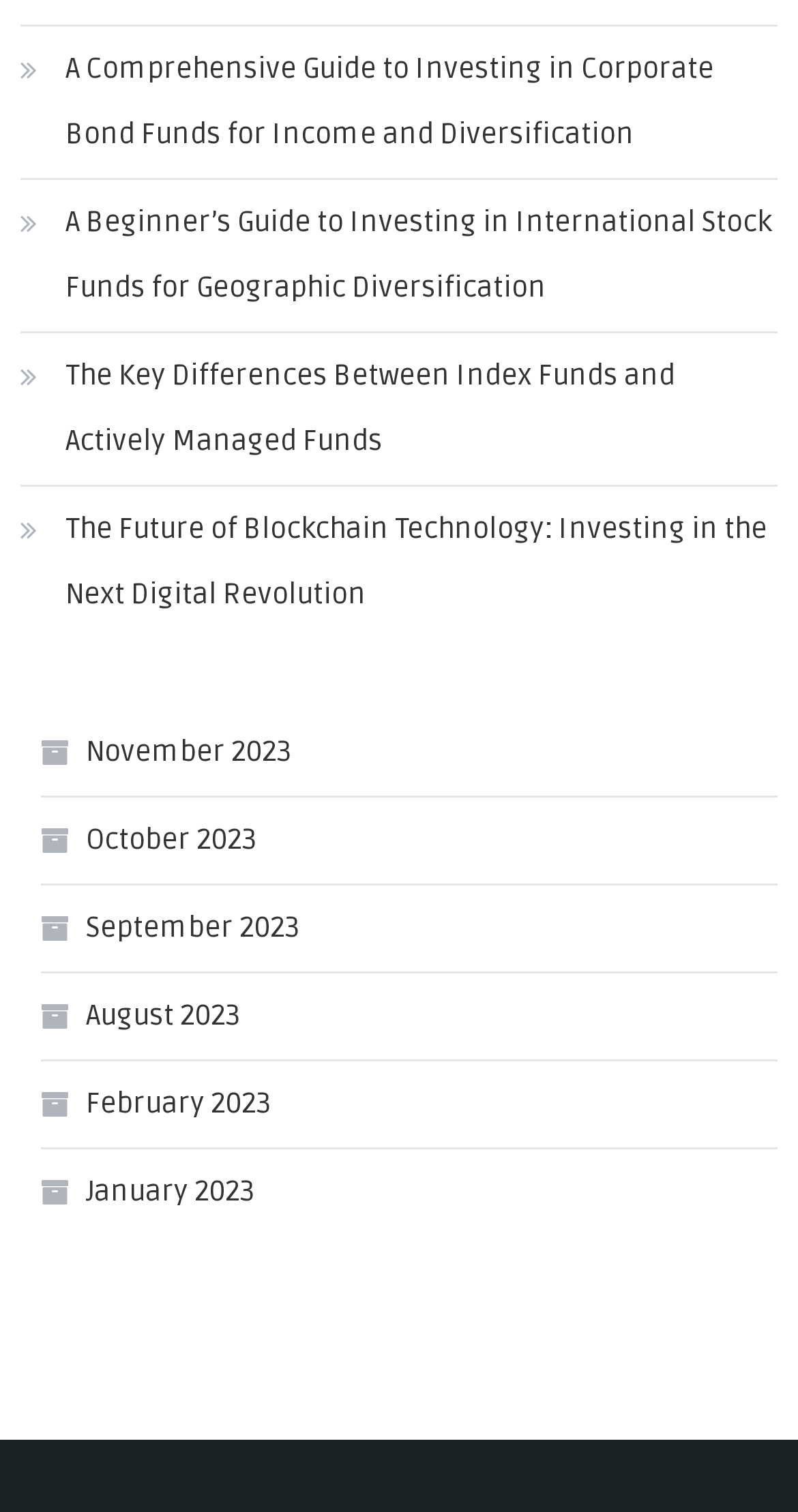Determine the coordinates of the bounding box for the clickable area needed to execute this instruction: "Read about investing in corporate bond funds".

[0.026, 0.025, 0.974, 0.111]